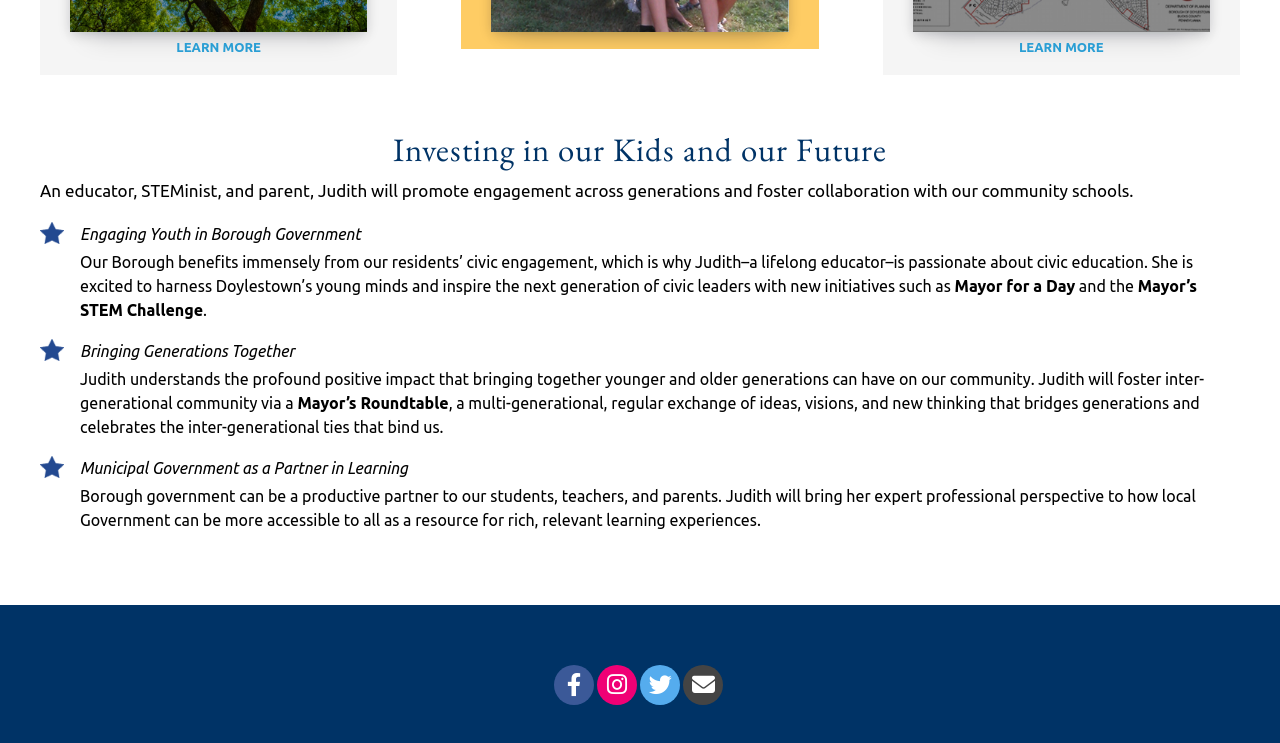Find the coordinates for the bounding box of the element with this description: "aria-label="Email" title="Email"".

[0.534, 0.894, 0.565, 0.948]